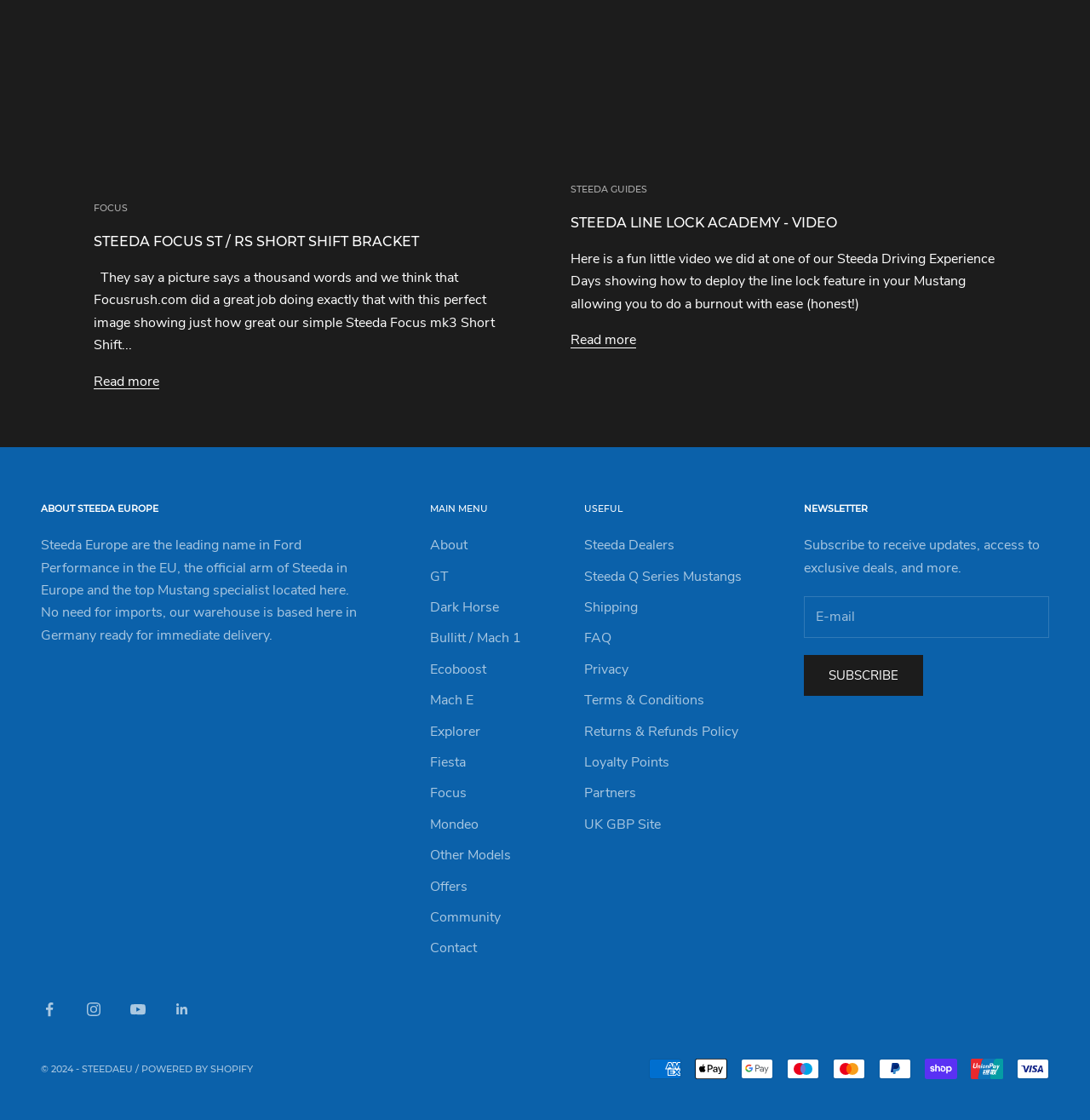Determine the bounding box coordinates of the UI element described below. Use the format (top-left x, top-left y, bottom-right x, bottom-right y) with floating point numbers between 0 and 1: Offers

[0.395, 0.783, 0.429, 0.8]